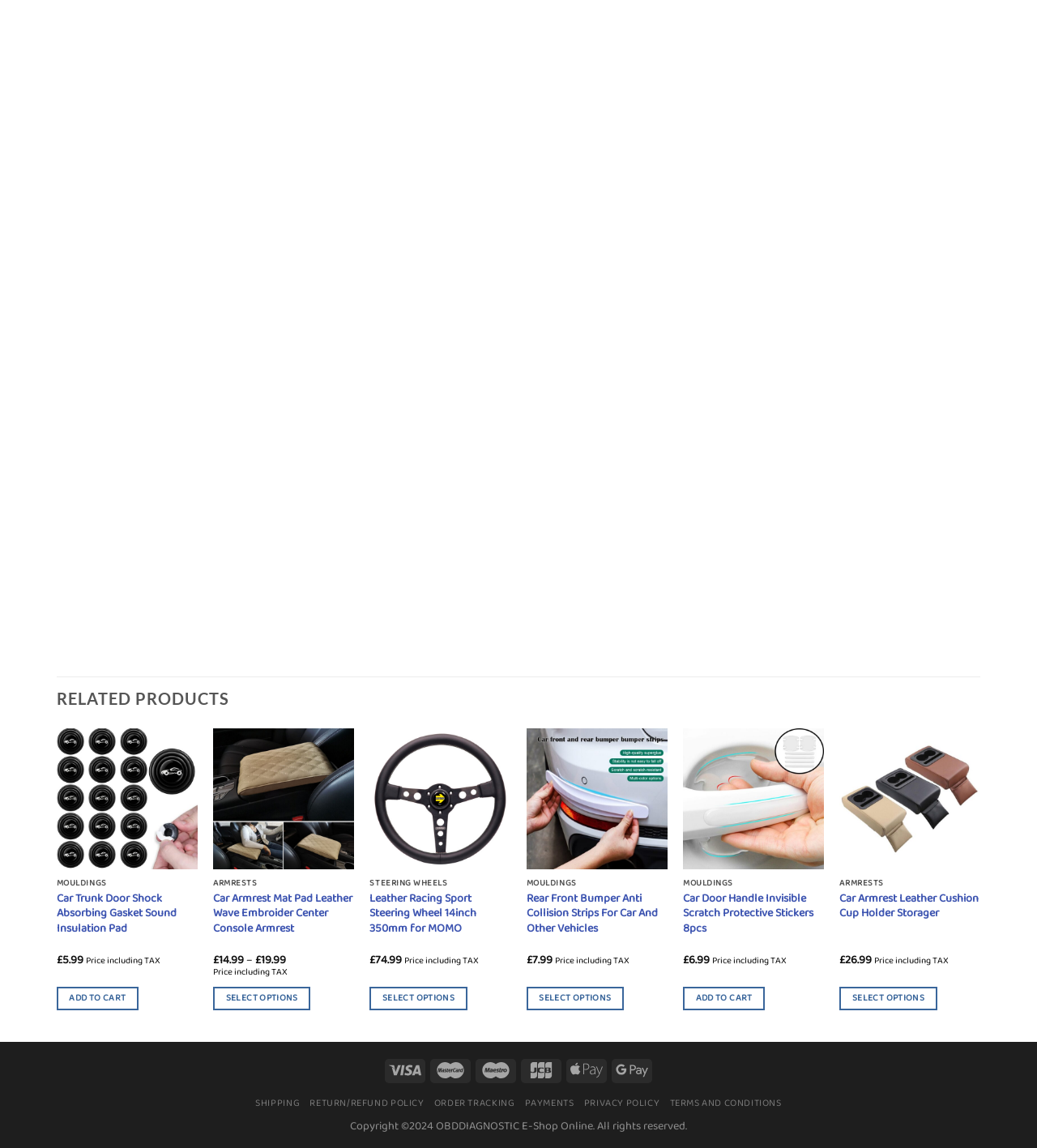Can you look at the image and give a comprehensive answer to the question:
What is the category of the first product?

The first product is 'Car Trunk Door Shock Absorbing Gasket Sound Insulation Pad' and its category is 'MOULDINGS' which is indicated by the StaticText element with the text 'MOULDINGS' located at [0.055, 0.763, 0.103, 0.776]